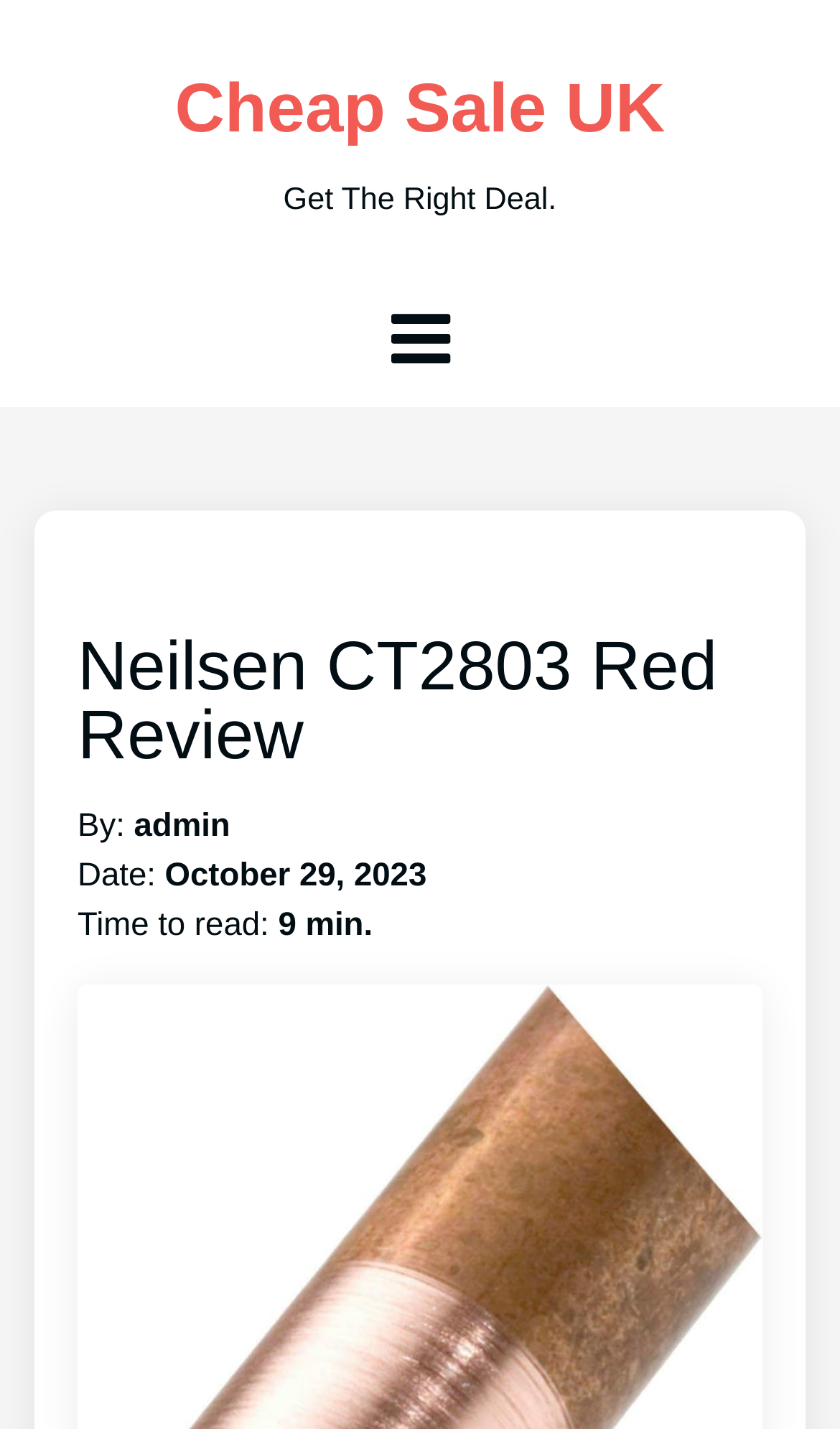Generate a thorough caption detailing the webpage content.

The webpage is a review page for the Neilsen CT2803 Red pipe cleaning wire brush. At the top, there is a link to "Cheap Sale UK" on the right side, and a static text "Get The Right Deal." below it. 

On the left side, there is a Facebook-like icon represented by '\uf0c9'. Below this icon, there is a heading "Neilsen CT2803 Red Review" that spans almost the entire width of the page. 

Under the heading, there are several lines of text. The first line starts with "By:" followed by the author's name "admin". The second line starts with "Date:" followed by the date "October 29, 2023". The third line starts with "Time to read:" followed by the estimated time "9 min.". 

The meta description suggests that the review is about the reliability and quality of the Neilsen CT2803 Red wire brush cleaner, which is suitable for plumbers to clean steel, aluminum, and plastic pipes.